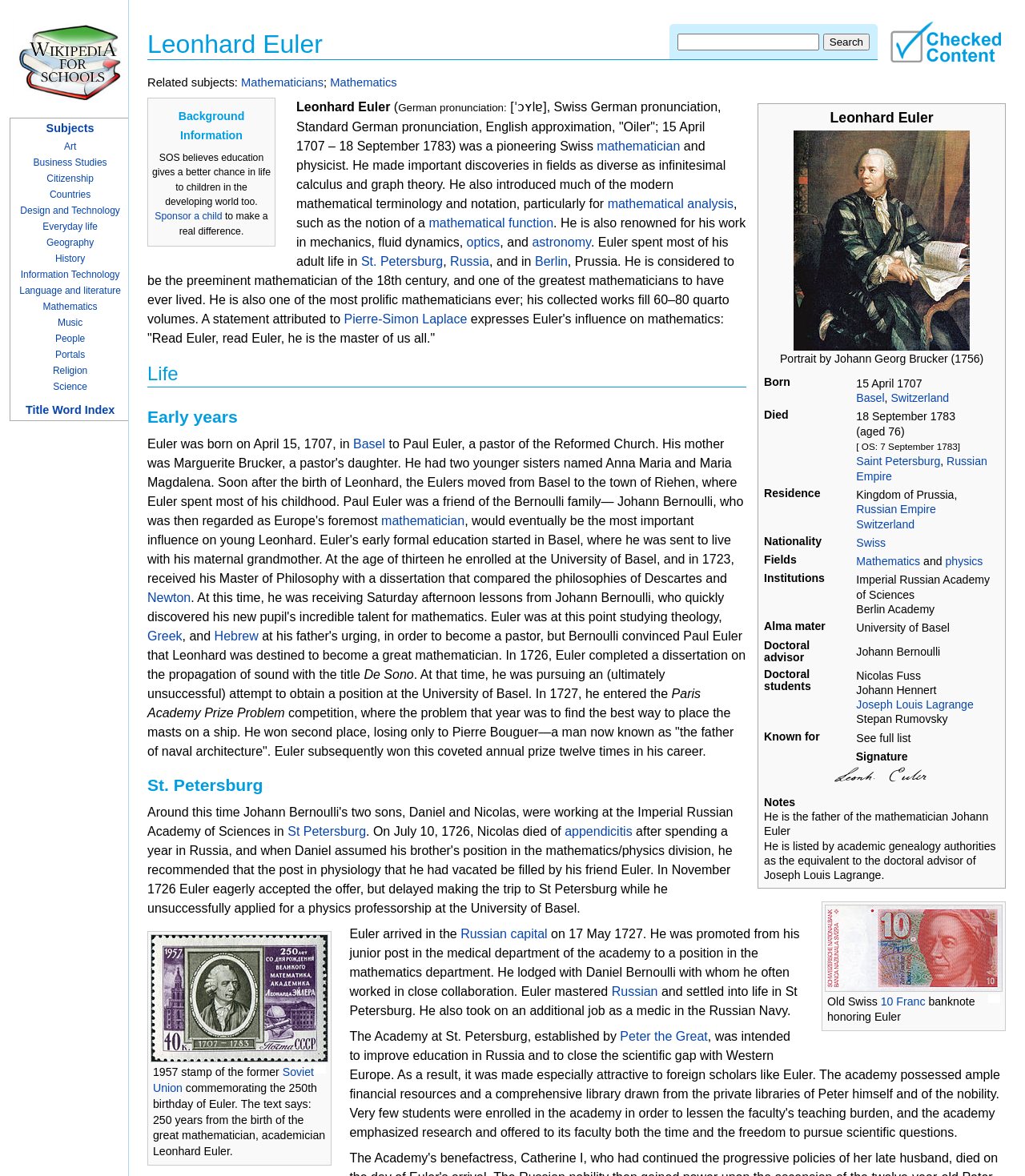What is the name of the organization where Leonhard Euler was a member?
Refer to the image and provide a one-word or short phrase answer.

Imperial Russian Academy of Sciences